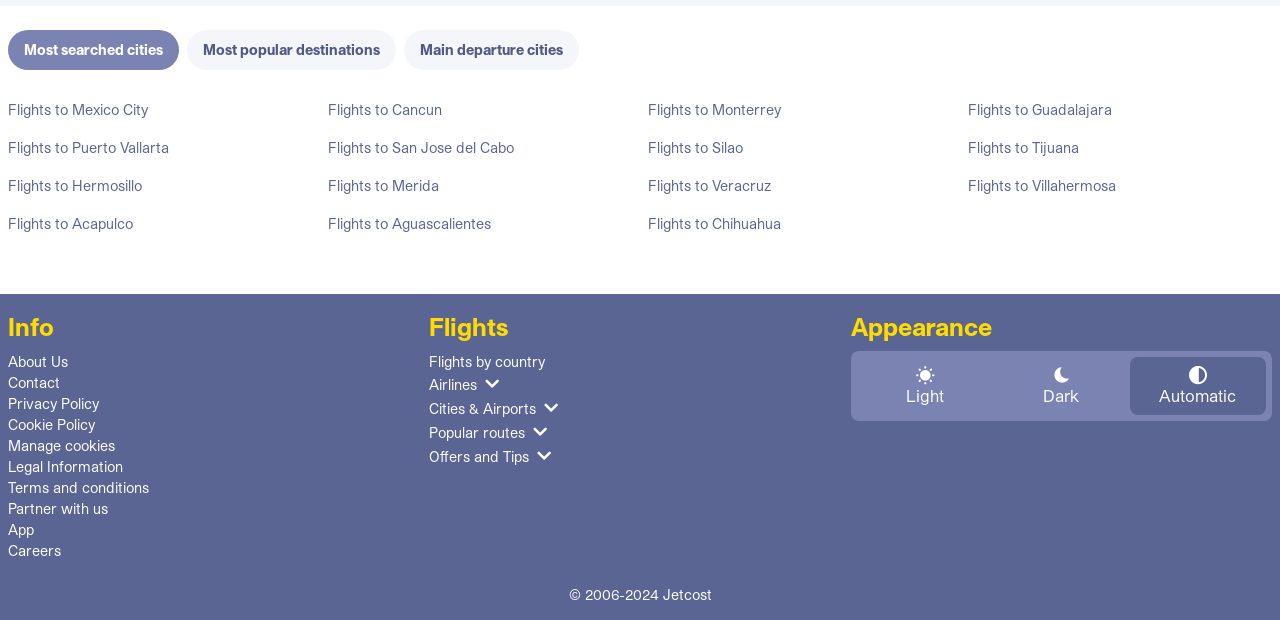What is the purpose of the links under the 'Flights' heading?
Please respond to the question with a detailed and well-explained answer.

The links under the 'Flights' heading, such as 'Flights by country', 'Airlines', and 'Cities & Airports', are likely intended to provide information and resources related to flights, such as searching for flights, learning about airlines, and finding information about cities and airports.